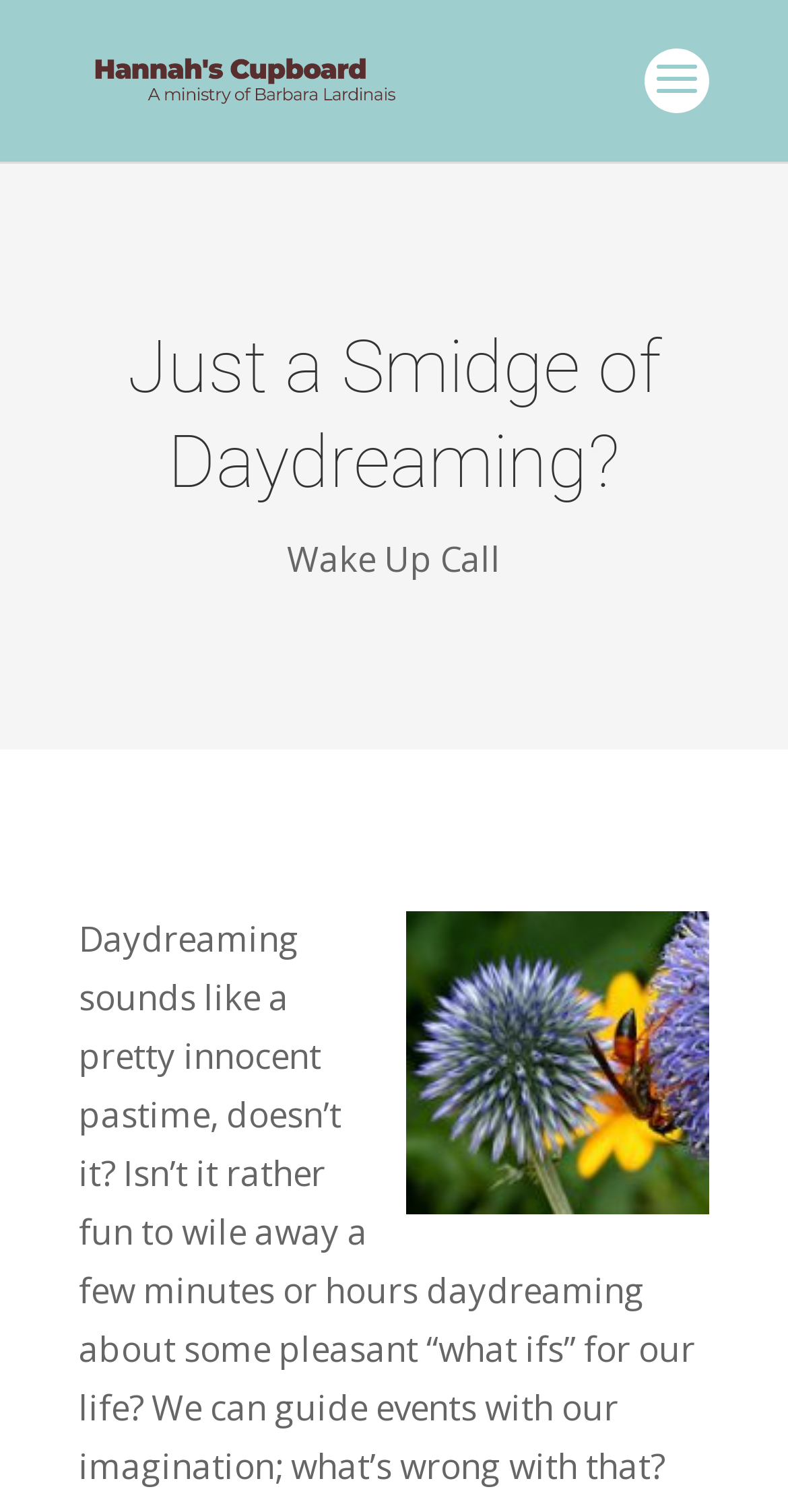Identify the bounding box of the HTML element described as: "Wake Up Call".

[0.364, 0.354, 0.636, 0.384]